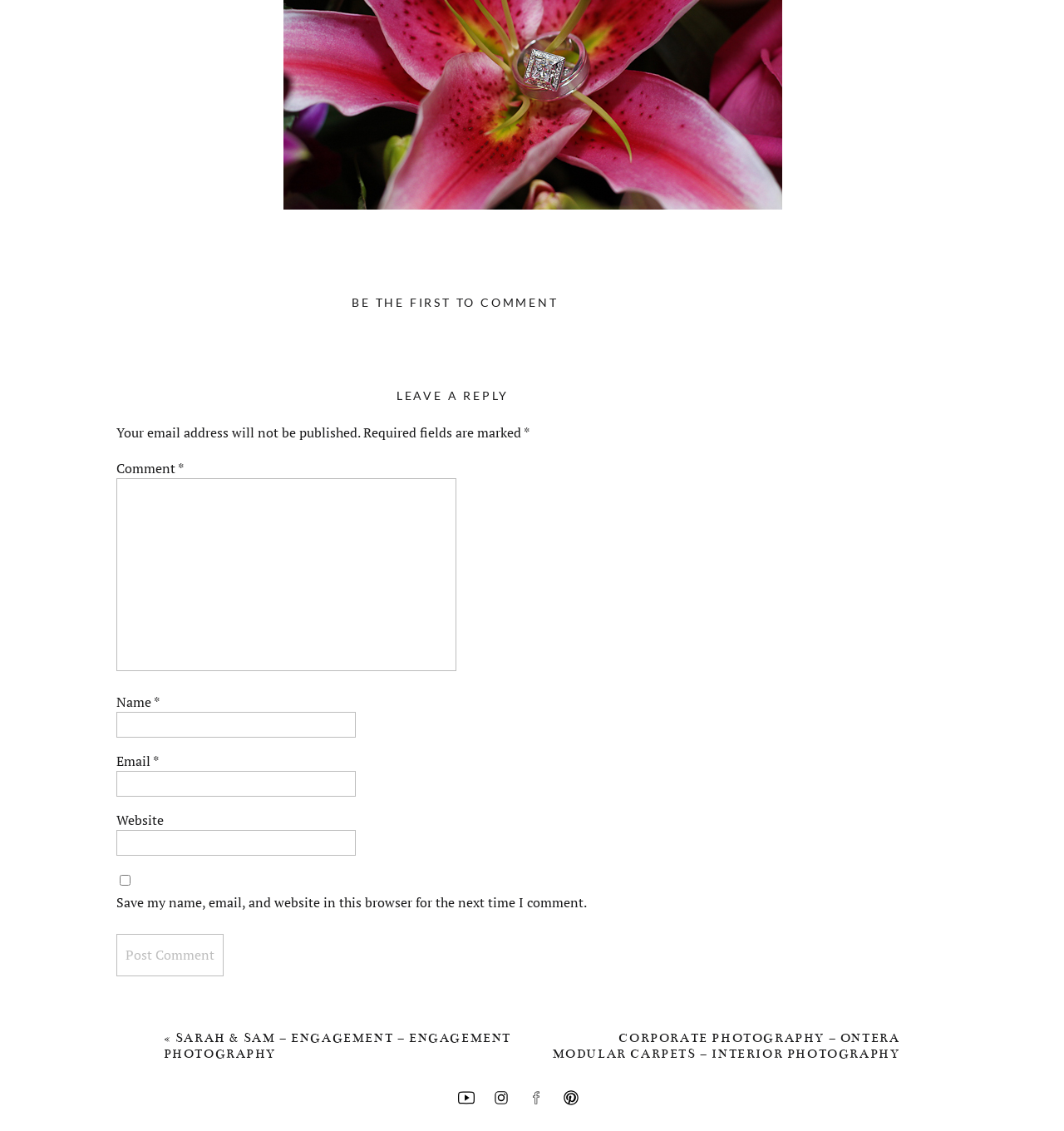Specify the bounding box coordinates of the area to click in order to follow the given instruction: "Leave a comment."

[0.109, 0.34, 0.741, 0.359]